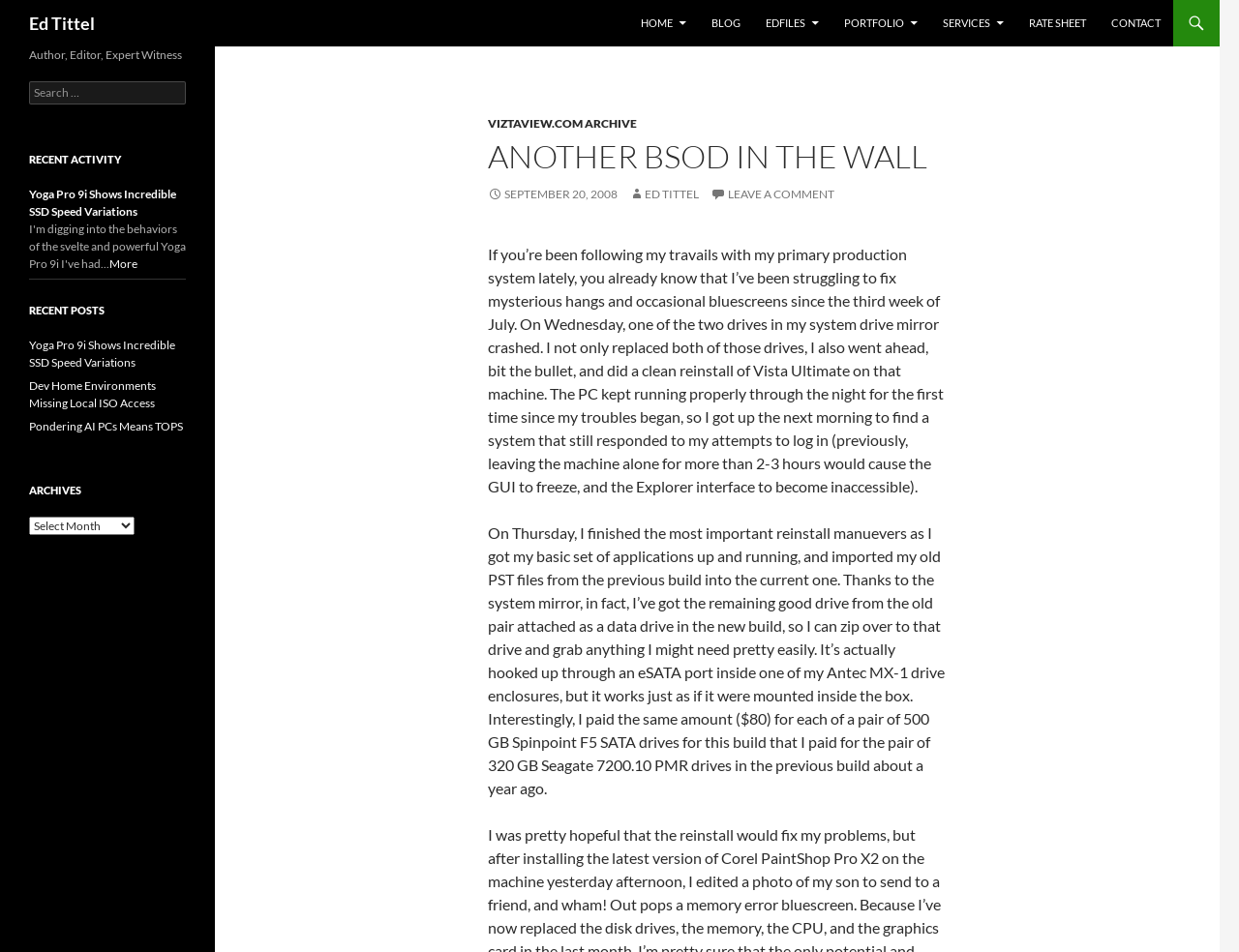Examine the image and give a thorough answer to the following question:
What is the date of the blog post?

The date of the blog post is mentioned in the link ' SEPTEMBER 20, 2008' which is located below the heading 'ANOTHER BSOD IN THE WALL'.